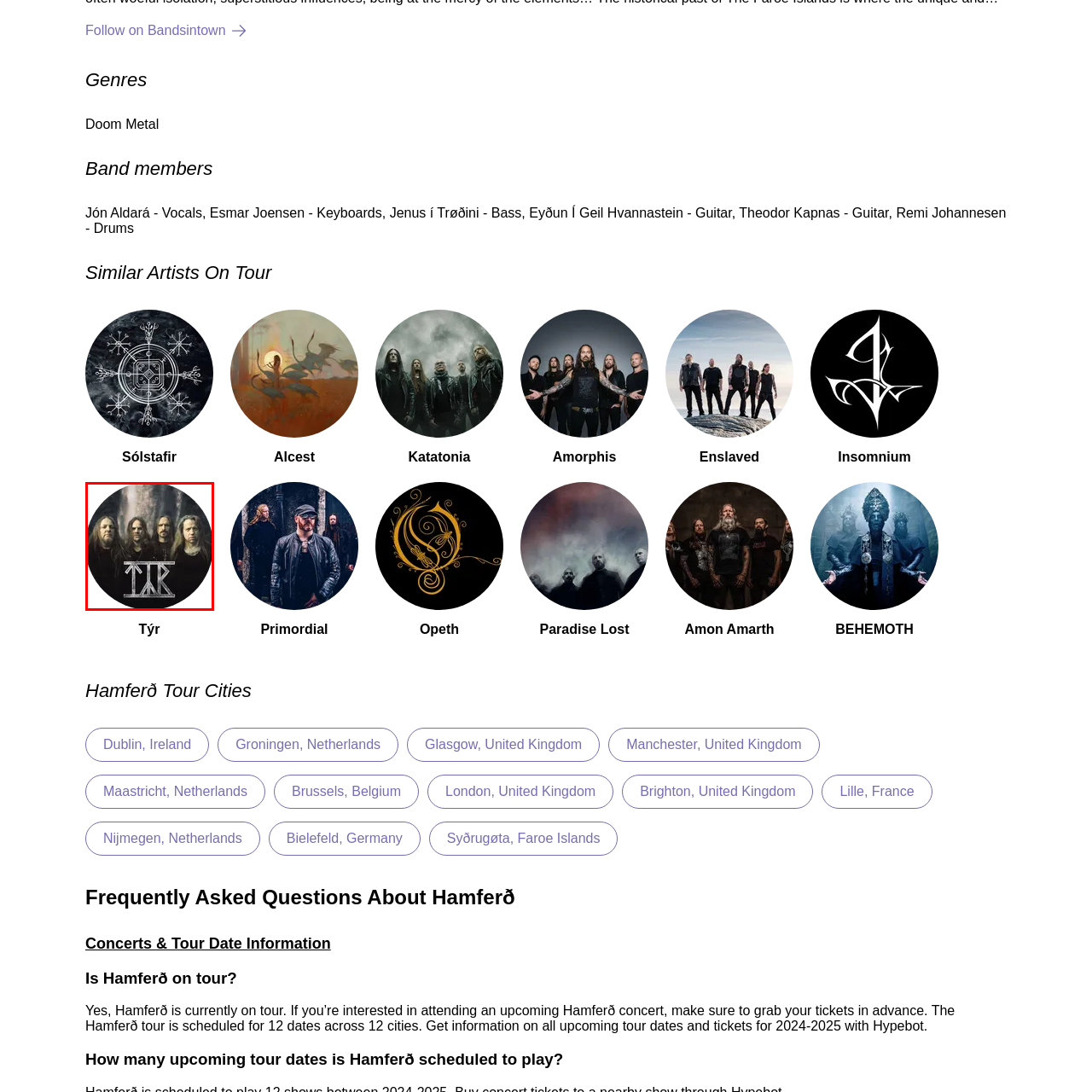What is the purpose of this image?
Carefully examine the content inside the red bounding box and give a detailed response based on what you observe.

The caption states that this image is part of a promotional context related to their current tour, implying that the image is intended to promote the band's tour and connect with fans and new listeners alike.